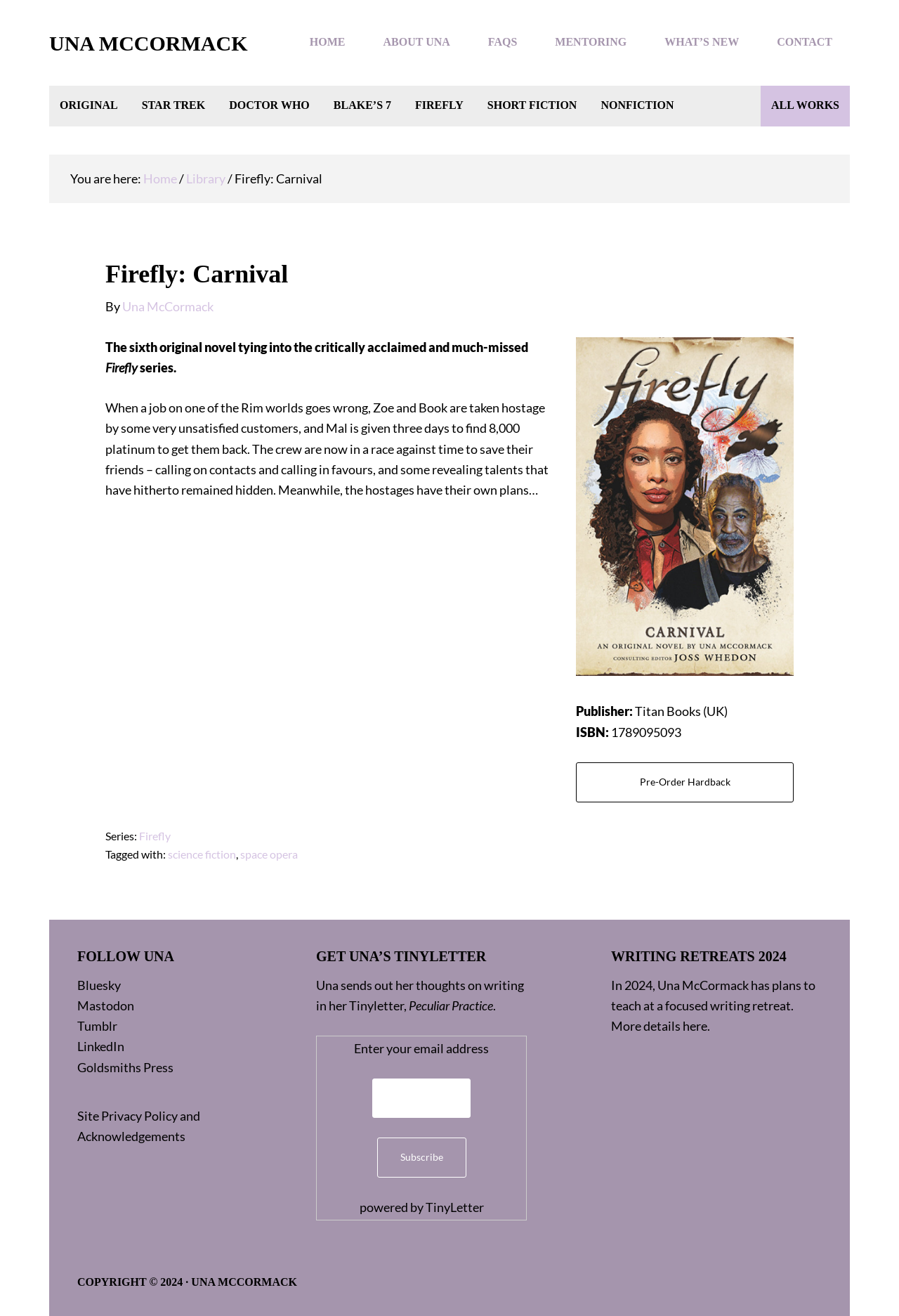Please determine the bounding box coordinates for the UI element described as: "Blake’s 7".

[0.359, 0.064, 0.447, 0.096]